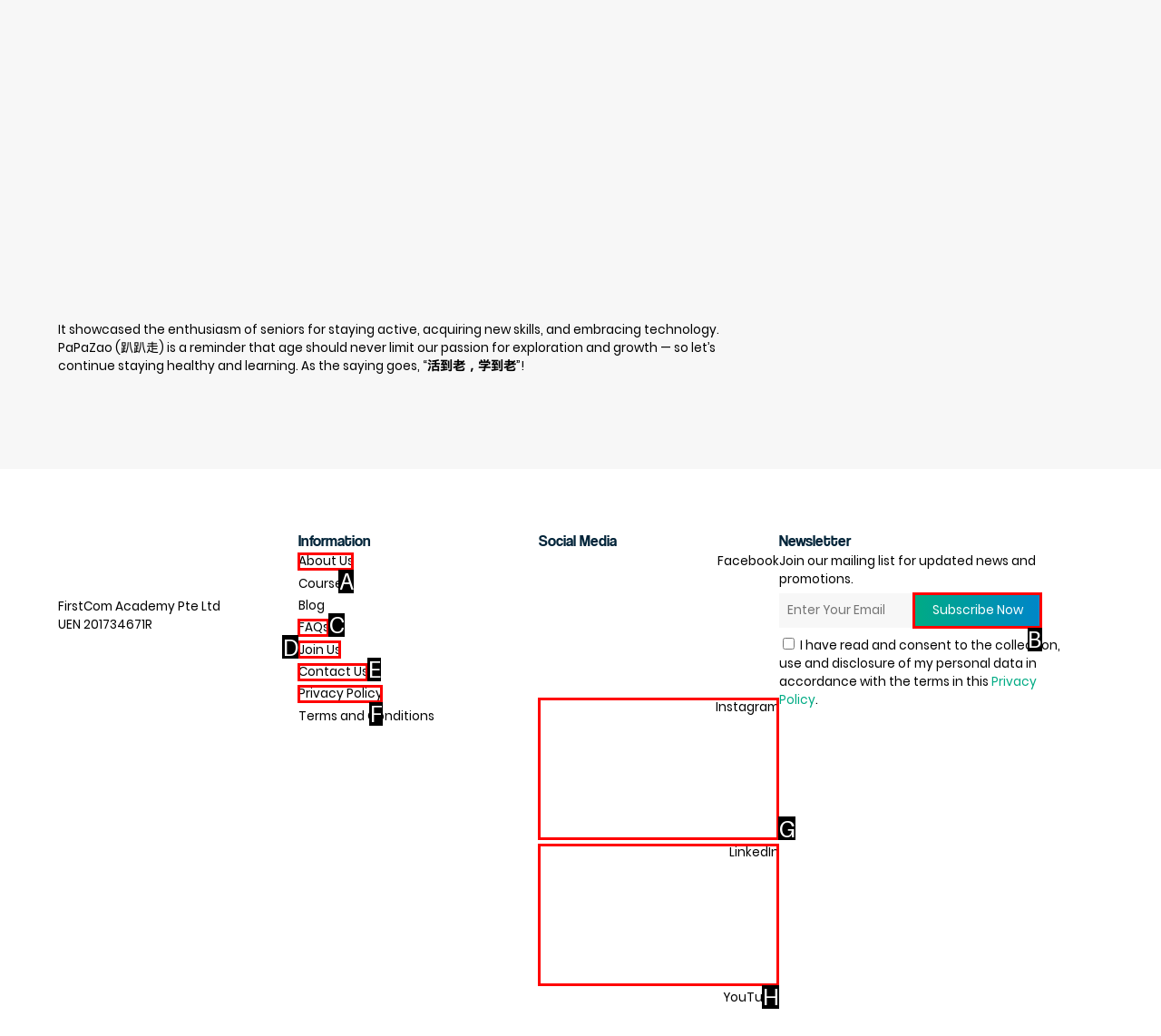Identify the letter of the option to click in order to Click the 'Subscribe Now' button. Answer with the letter directly.

B